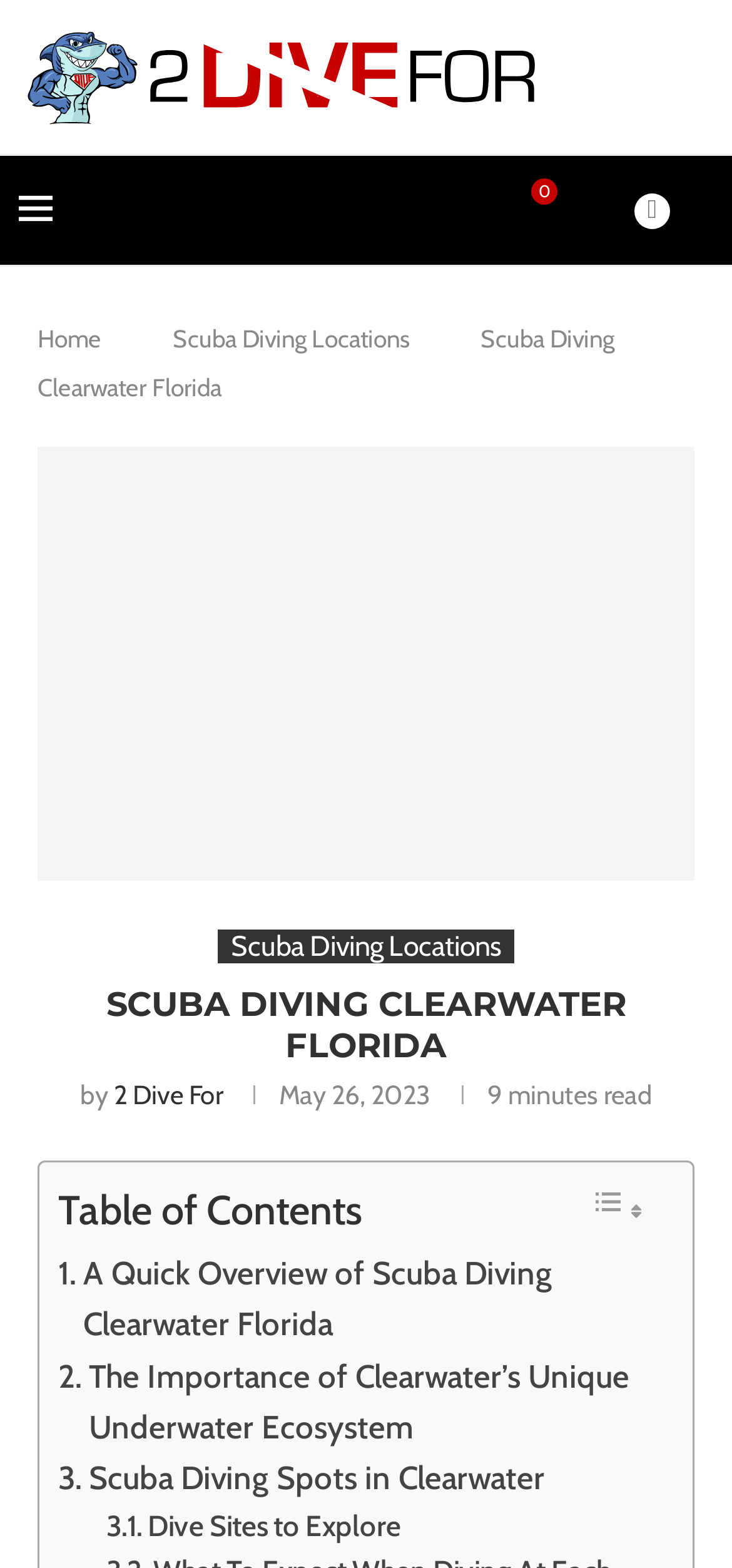How many navigation links are there at the top of the webpage?
Based on the image, provide your answer in one word or phrase.

3